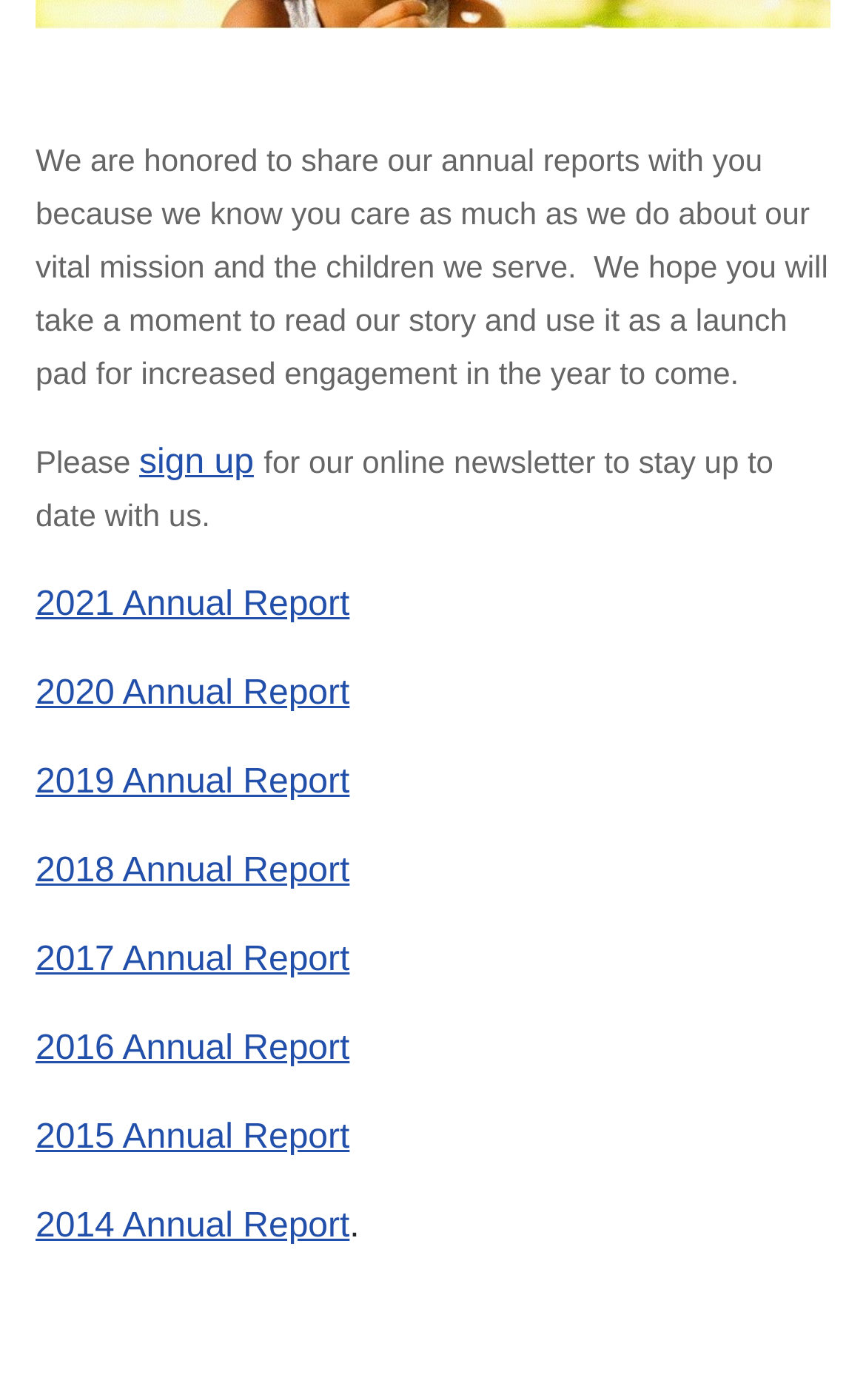Predict the bounding box for the UI component with the following description: "2014 Annual Report".

[0.041, 0.863, 0.404, 0.89]